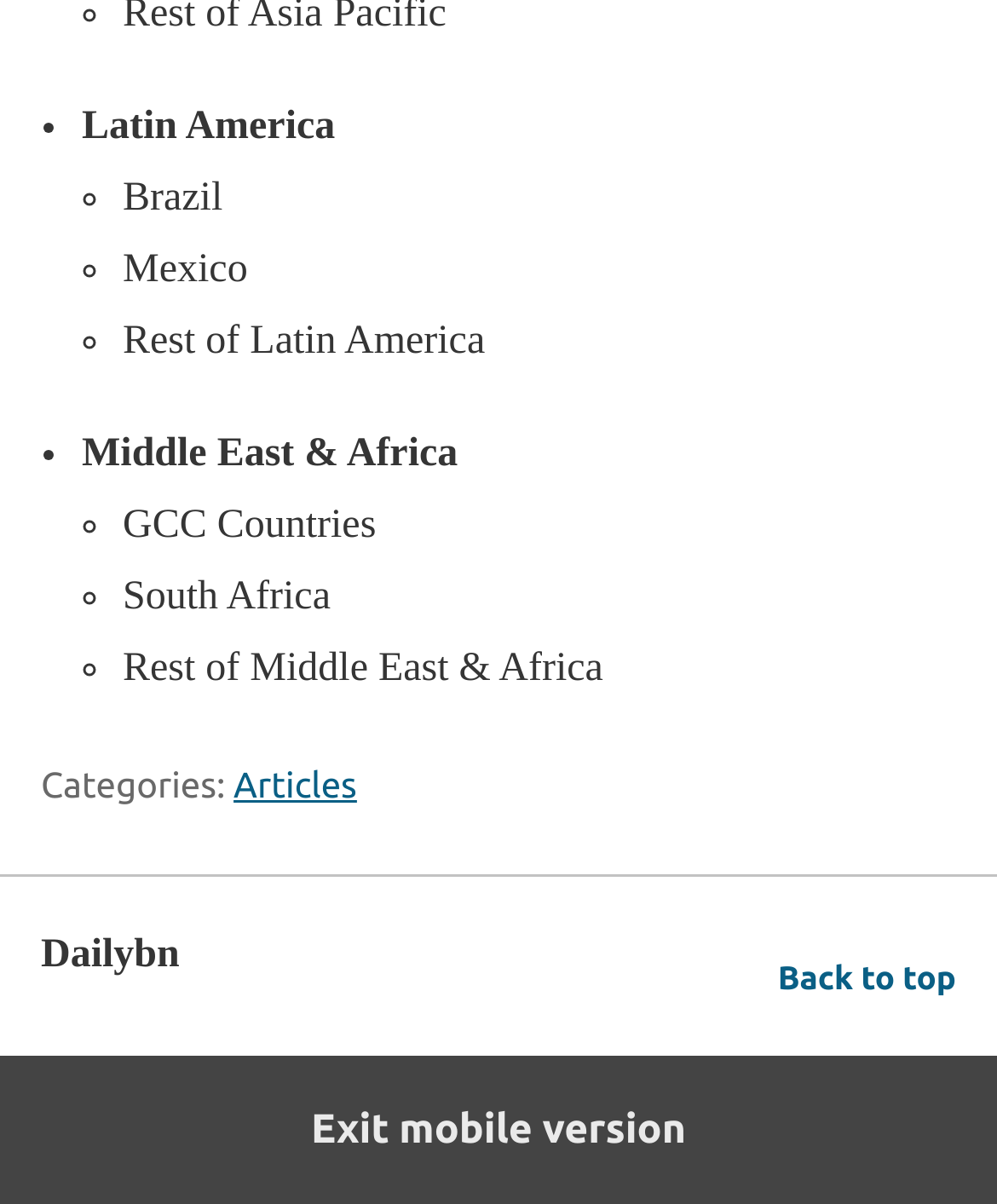What is the purpose of the 'Back to top' link?
Examine the image and give a concise answer in one word or a short phrase.

To go back to the top of the page